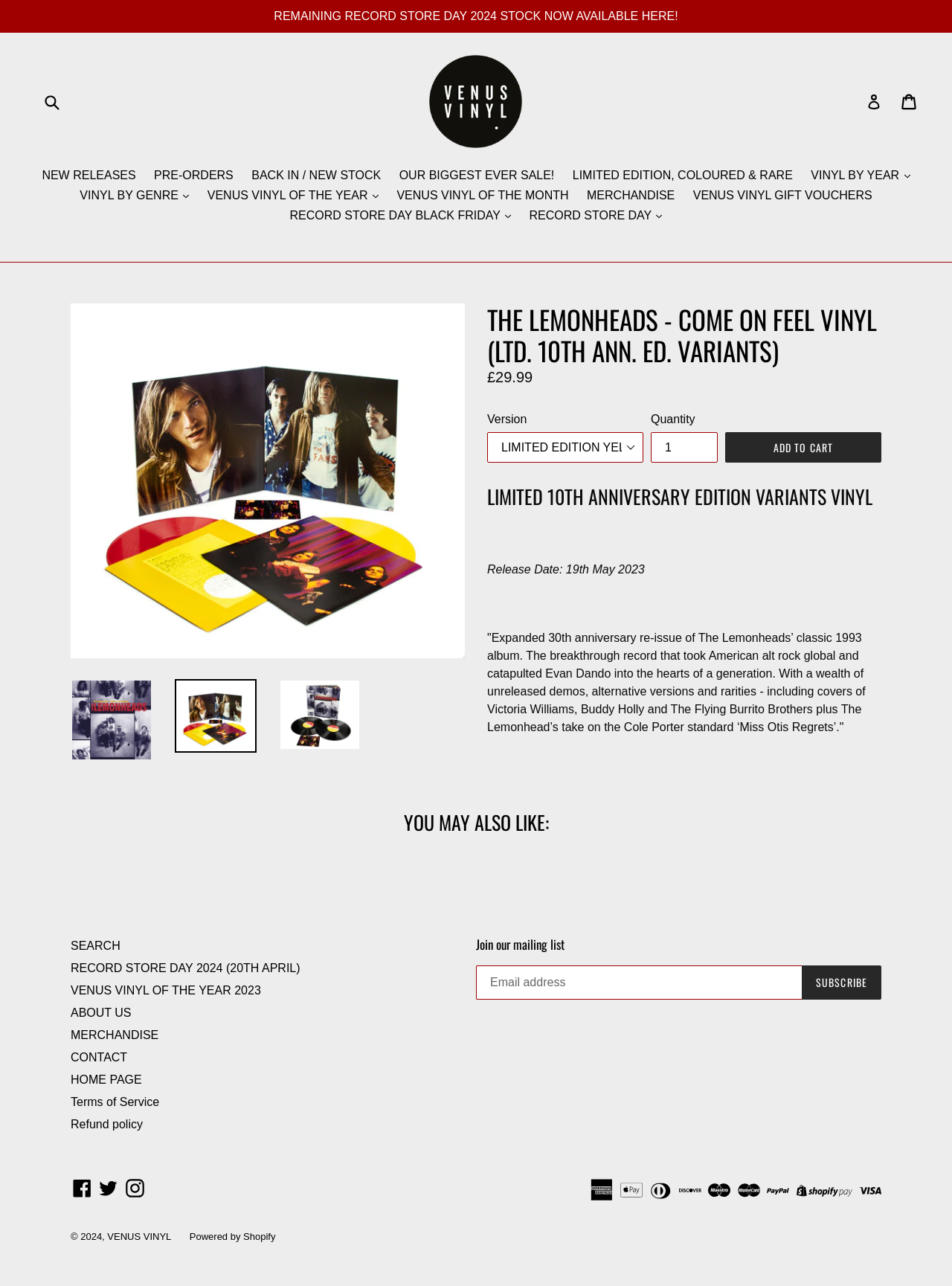What is the price of the vinyl?
Refer to the image and respond with a one-word or short-phrase answer.

£29.99